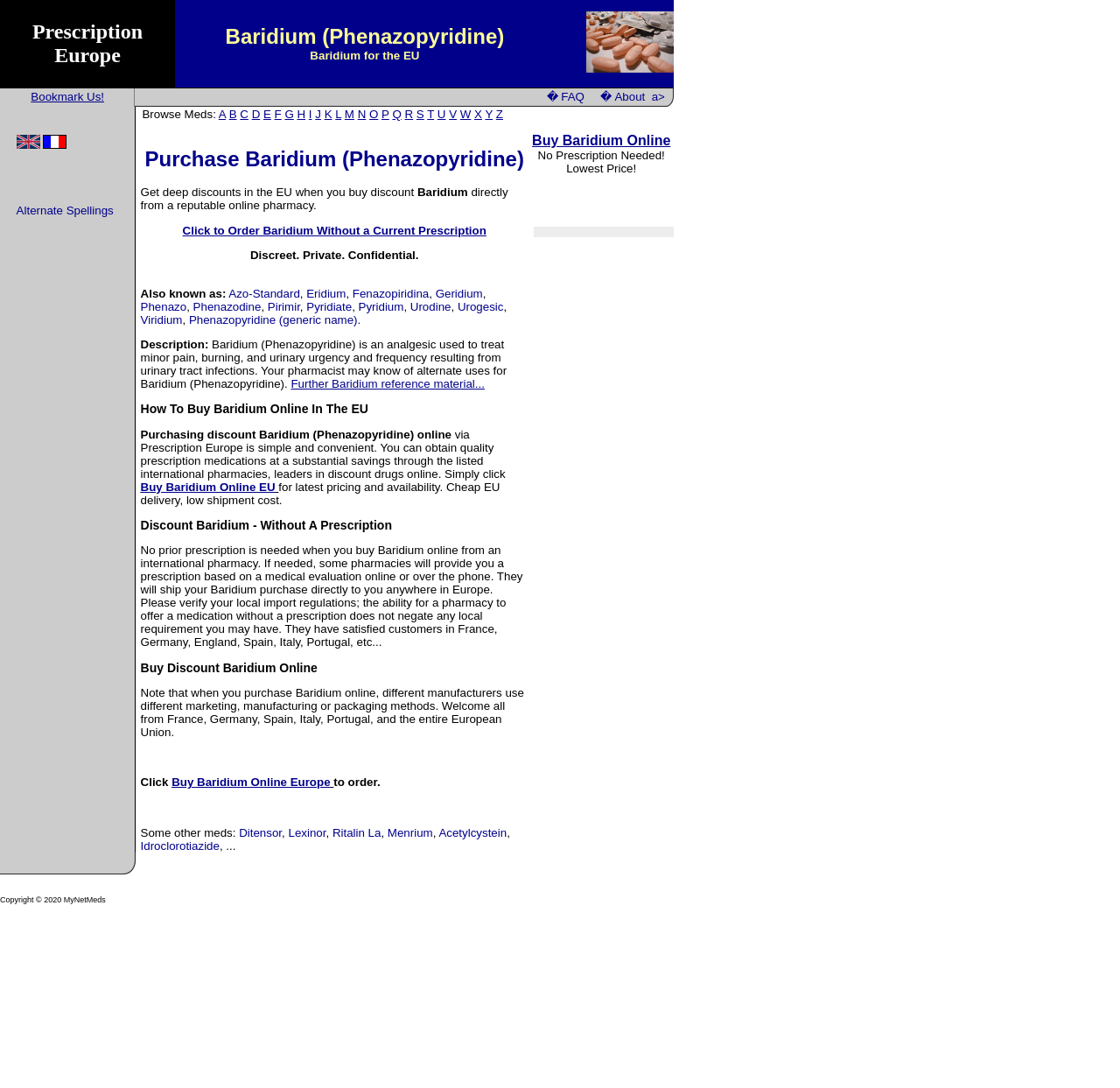Pinpoint the bounding box coordinates of the element to be clicked to execute the instruction: "Discover marketing solutions".

None